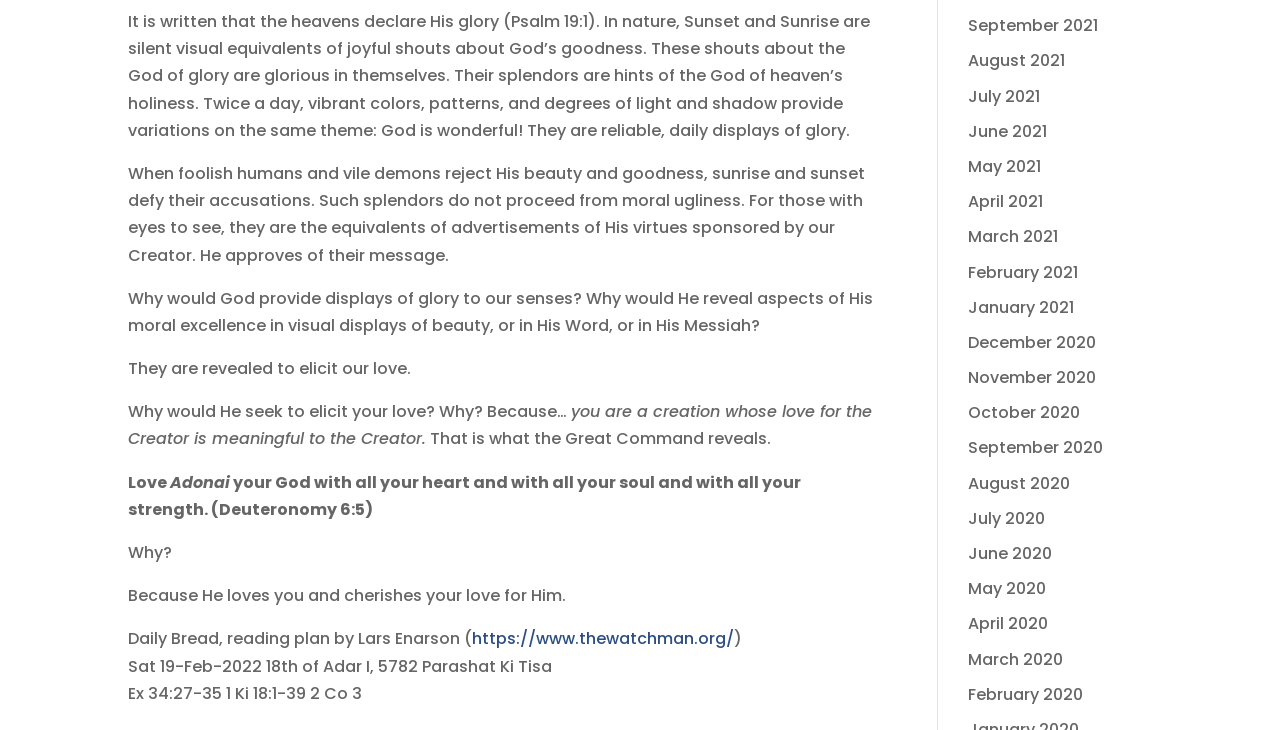Please mark the clickable region by giving the bounding box coordinates needed to complete this instruction: "View the reading plan for Sat 19-Feb-2022".

[0.1, 0.897, 0.431, 0.928]